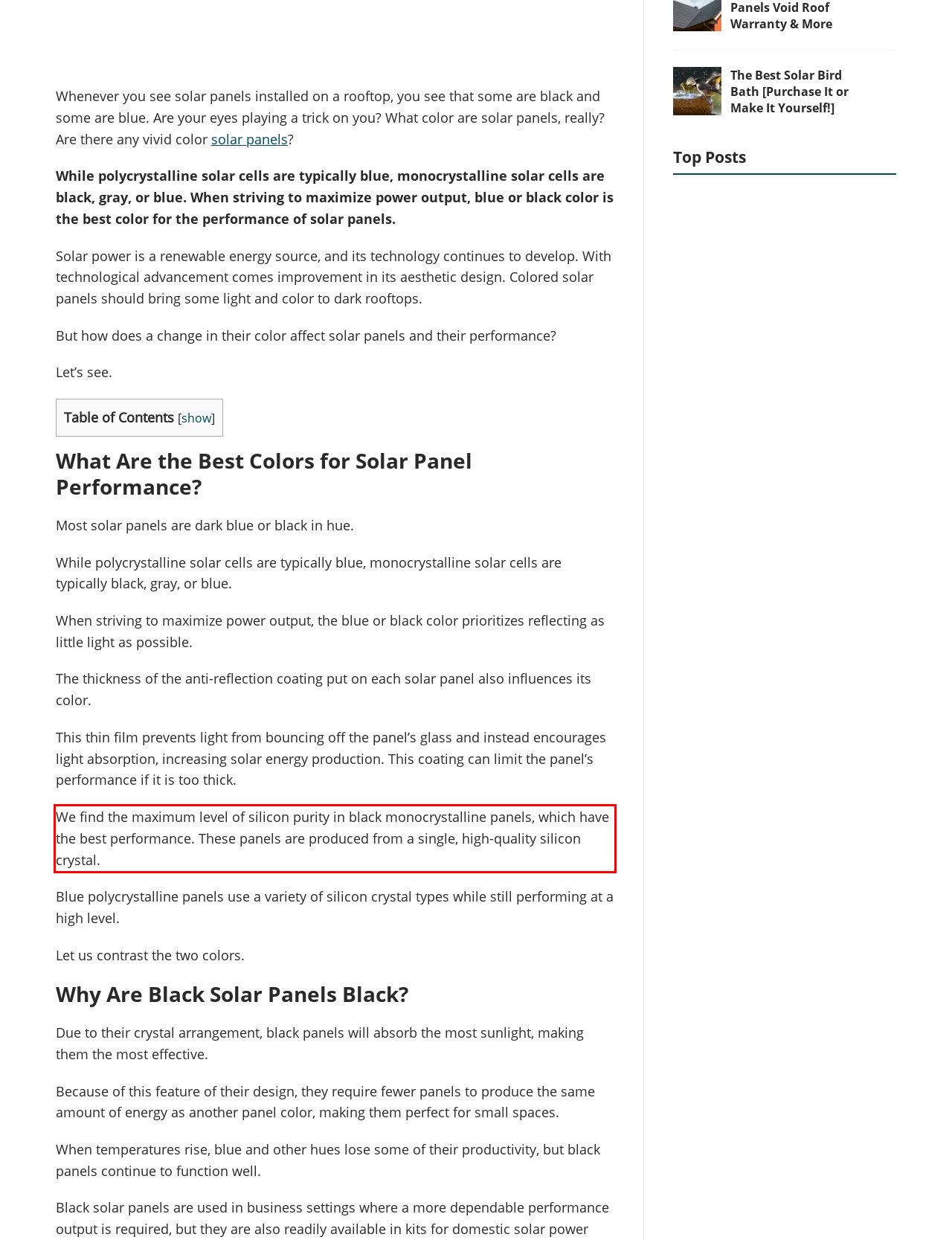Within the provided webpage screenshot, find the red rectangle bounding box and perform OCR to obtain the text content.

We find the maximum level of silicon purity in black monocrystalline panels, which have the best performance. These panels are produced from a single, high-quality silicon crystal.